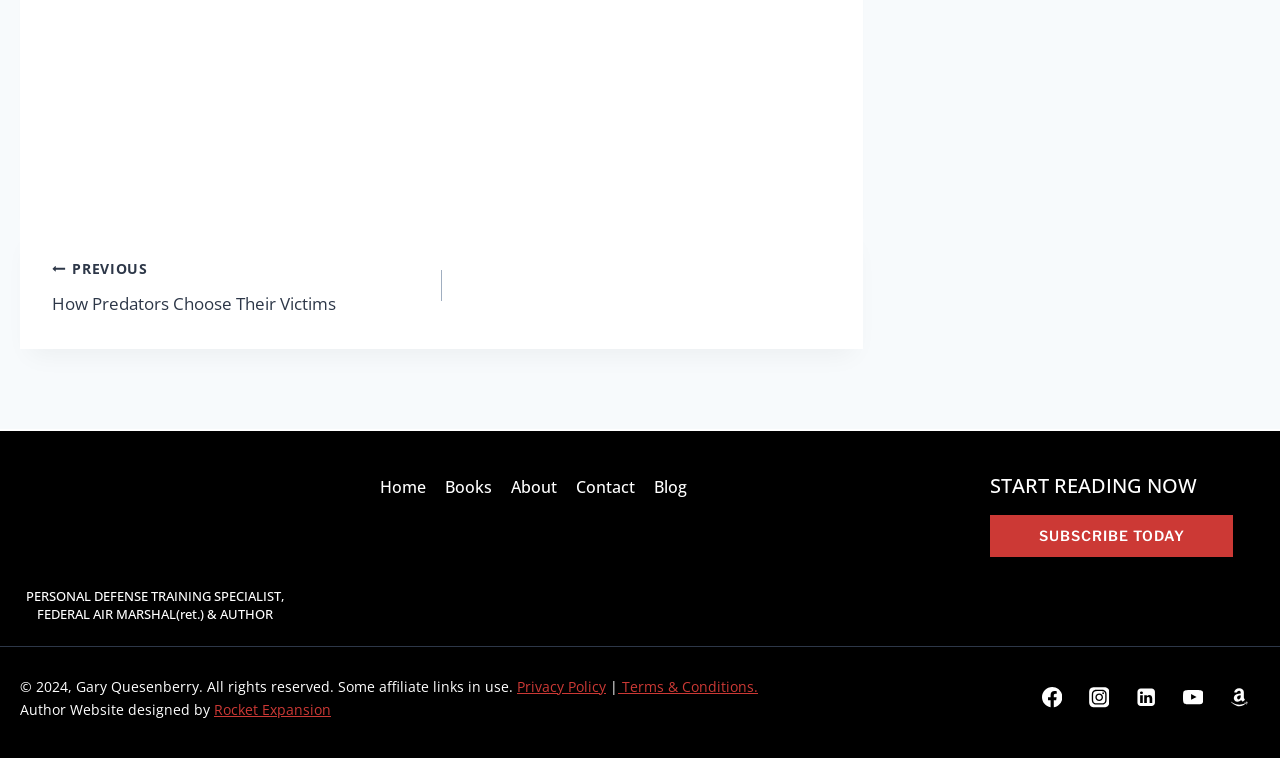Please indicate the bounding box coordinates for the clickable area to complete the following task: "Visit the author's 'Facebook' page". The coordinates should be specified as four float numbers between 0 and 1, i.e., [left, top, right, bottom].

[0.806, 0.893, 0.838, 0.947]